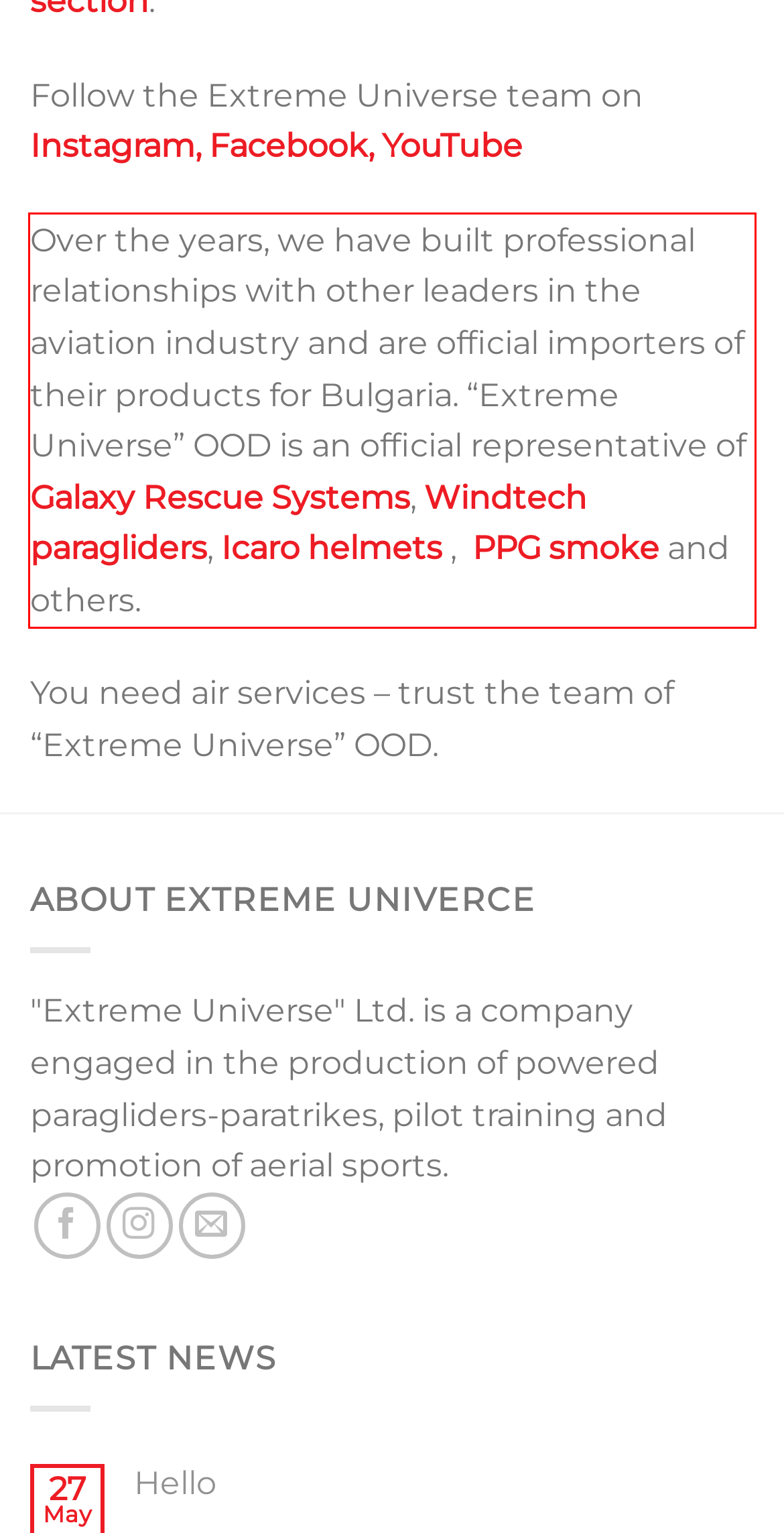Identify the red bounding box in the webpage screenshot and perform OCR to generate the text content enclosed.

Over the years, we have built professional relationships with other leaders in the aviation industry and are official importers of their products for Bulgaria. “Extreme Universe” OOD is an official representative of Galaxy Rescue Systems, Windtech paragliders, Icaro helmets , PPG smoke and others.